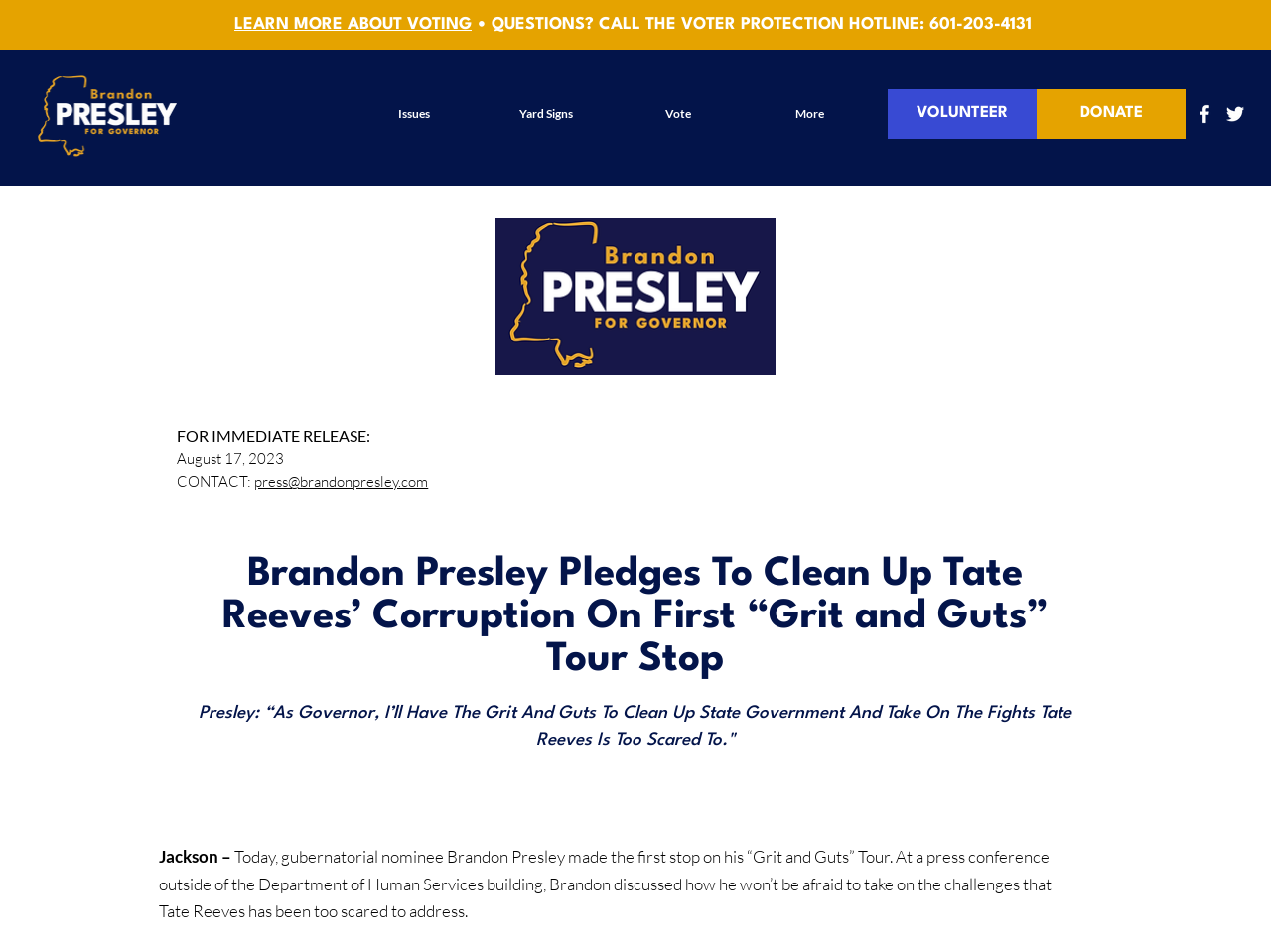Please determine the bounding box coordinates of the area that needs to be clicked to complete this task: 'Click on 'Dashboard YOUR DASHBOARD''. The coordinates must be four float numbers between 0 and 1, formatted as [left, top, right, bottom].

None